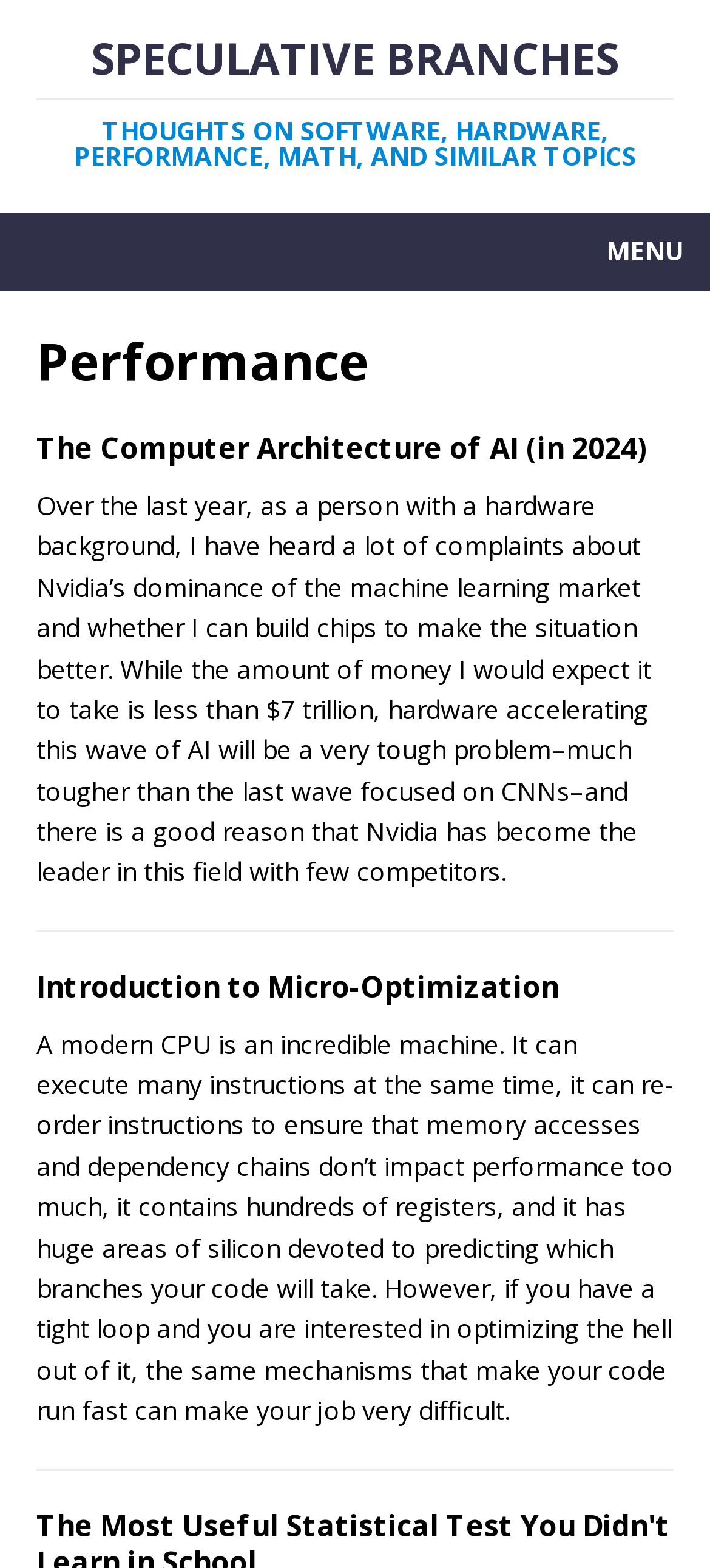Answer this question using a single word or a brief phrase:
What is the purpose of the button at the top?

MENU